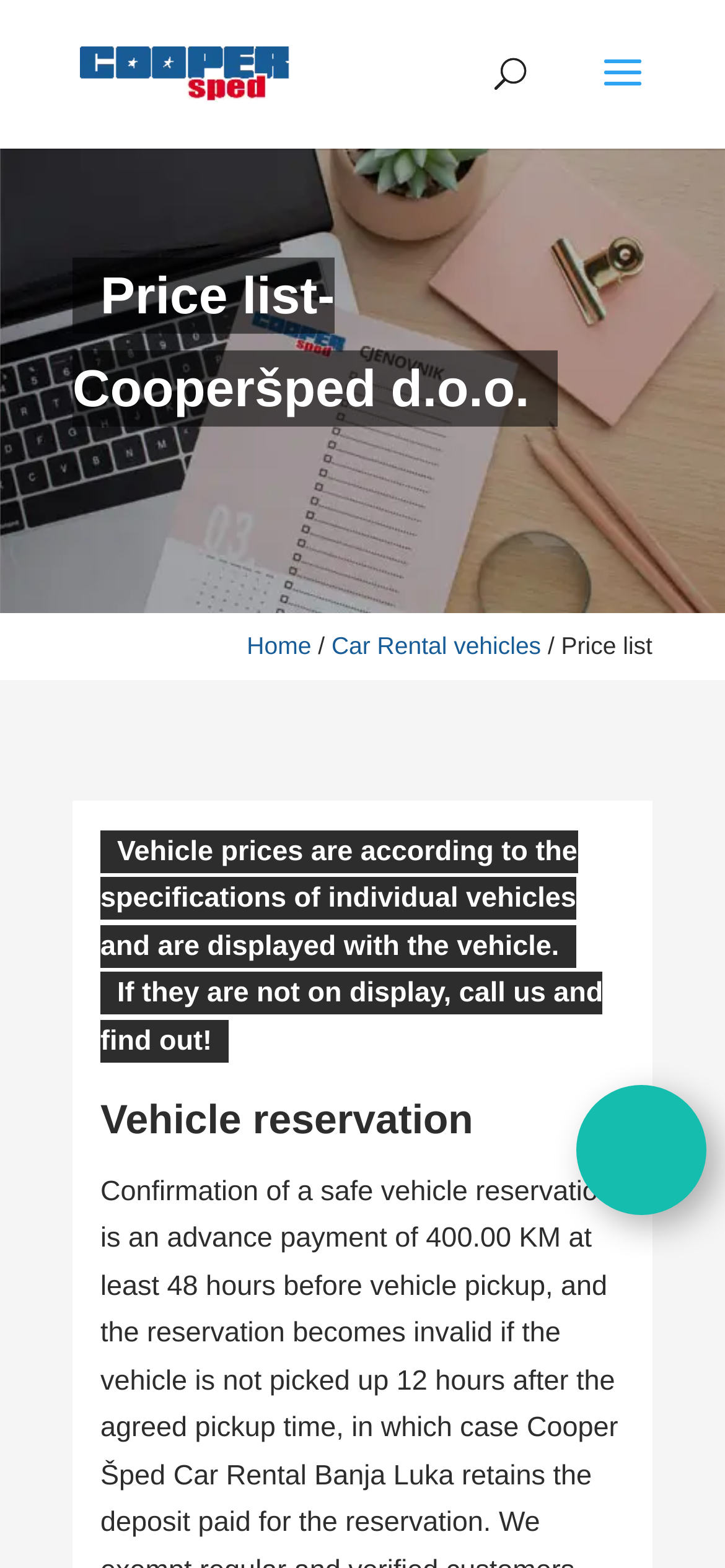Please provide a comprehensive answer to the question based on the screenshot: How can I get more information about vehicle prices?

I found a static text element that says 'If they are not on display, call us and find out!' which suggests that if the prices are not displayed, I can call the company to get more information.